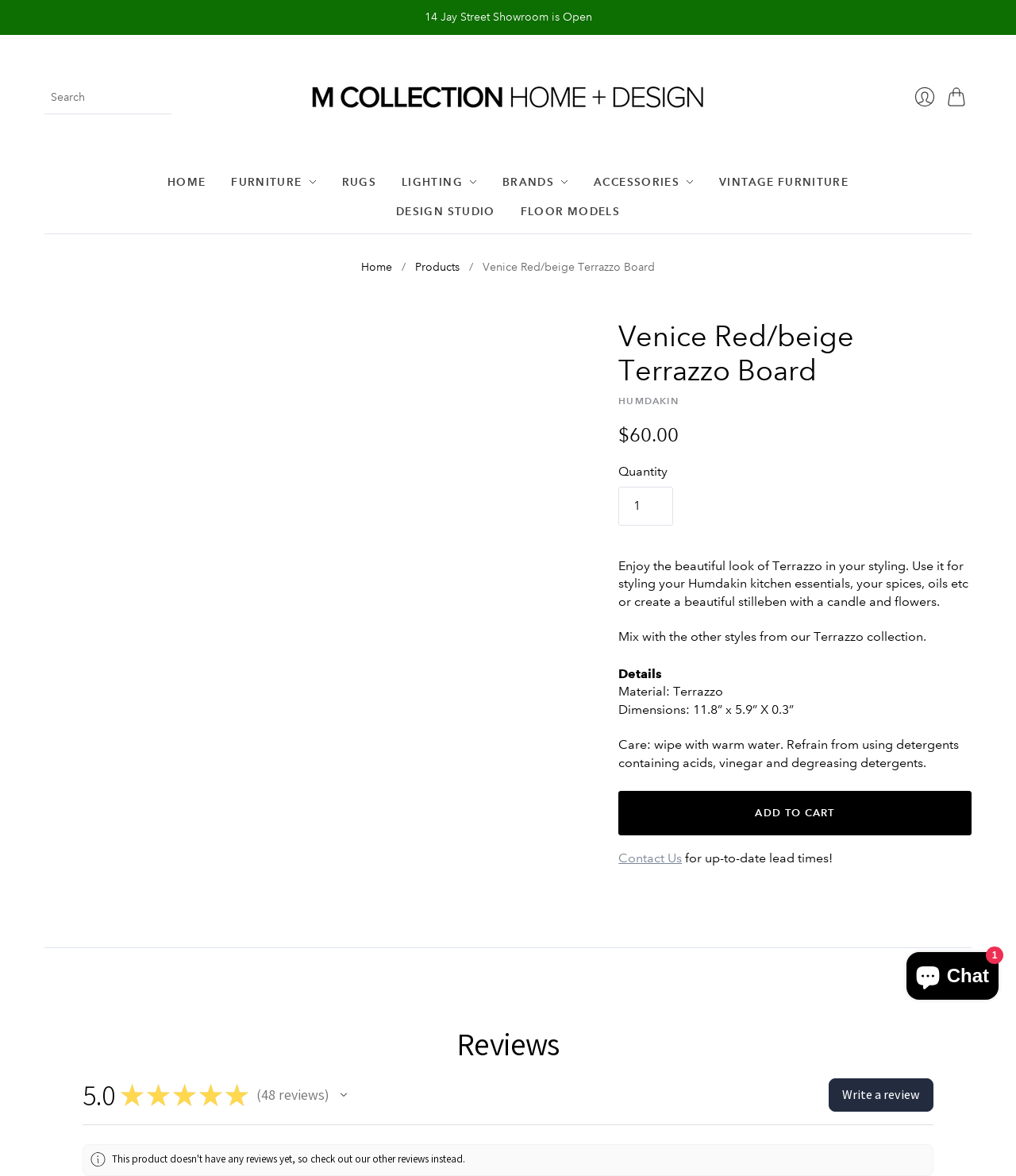What is the purpose of the DisclosureTriangle elements in the navigation menu?
Please give a detailed and elaborate answer to the question.

I found the answer by looking at the DisclosureTriangle elements in the navigation menu, which have the attribute 'hasPopup: menu' and are located next to menu items such as 'FURNITURE' and 'LIGHTING'. This suggests that these elements are used to expand or collapse the corresponding menu items.